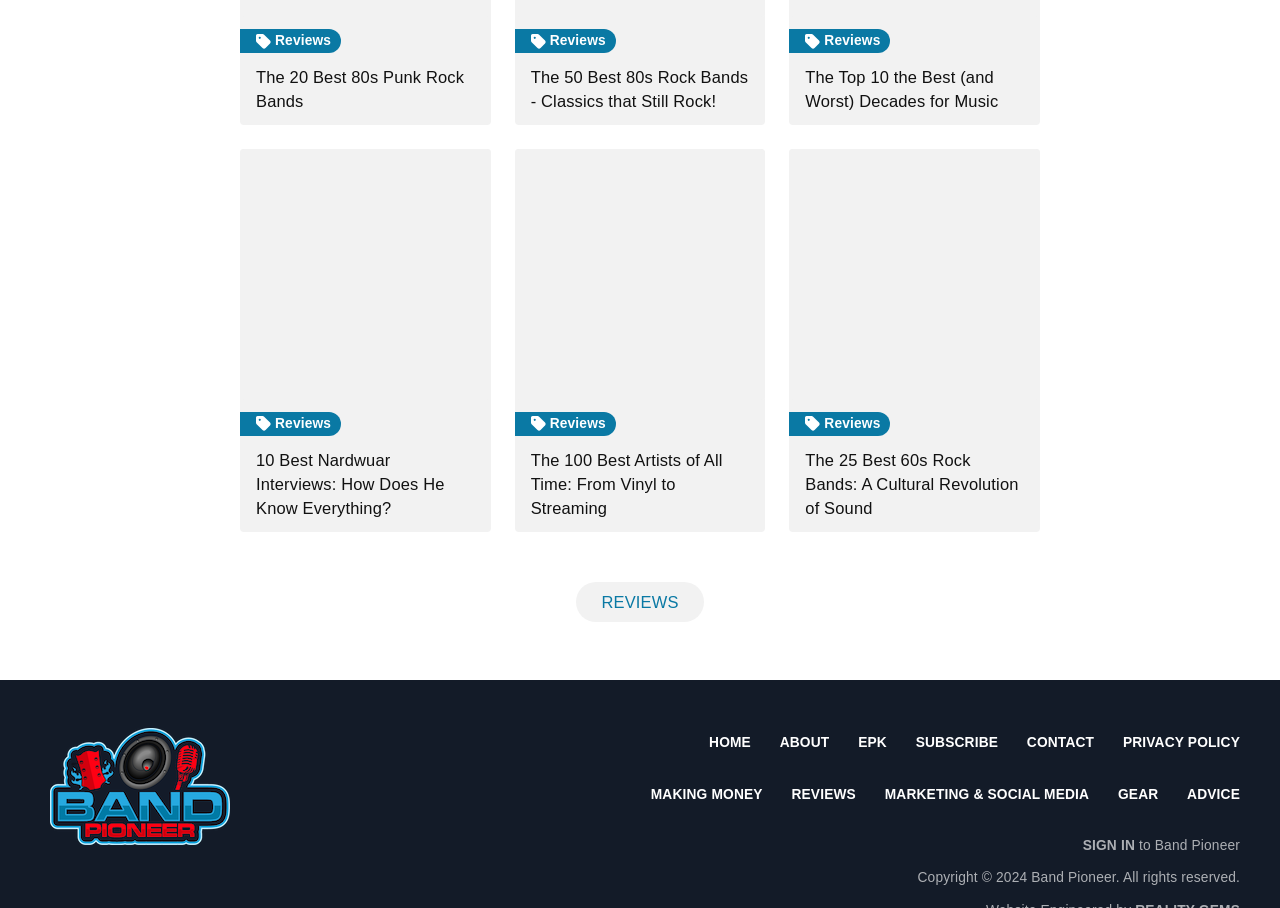What is the purpose of the 'SIGN IN' link?
Please give a detailed and thorough answer to the question, covering all relevant points.

I determined this by looking at the context in which the 'SIGN IN' link appears, which is at the bottom of the page alongside other links related to user accounts, such as 'SUBSCRIBE' and 'CONTACT', suggesting that the 'SIGN IN' link is intended to allow users to log in to the website.